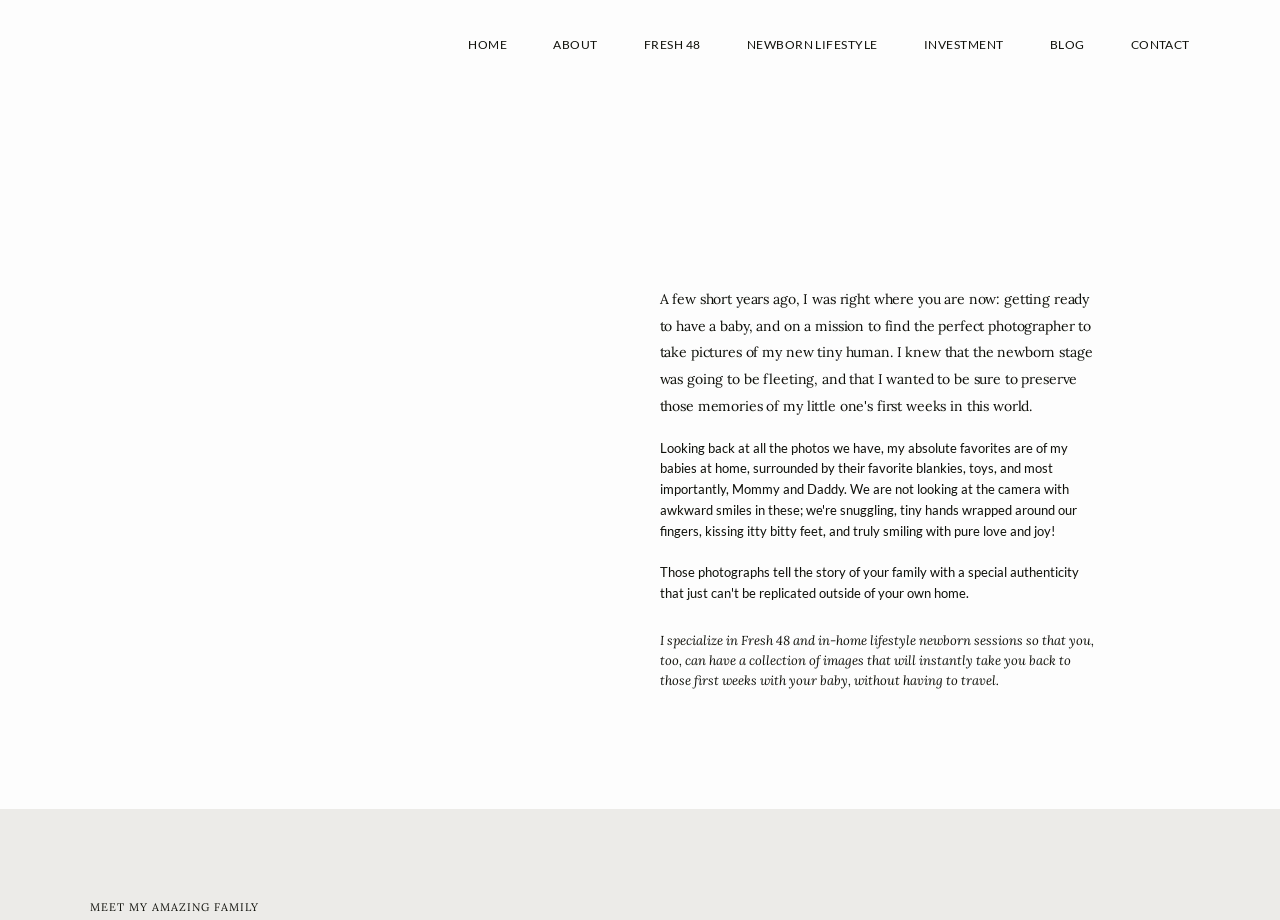Look at the image and write a detailed answer to the question: 
What is the title of the section below the navigation menu?

The section below the navigation menu is titled 'Get to Know Me', as indicated by the Root Element with the text 'Get to Know Me, Your Everett Fresh 48 and Newborn Photographer'.